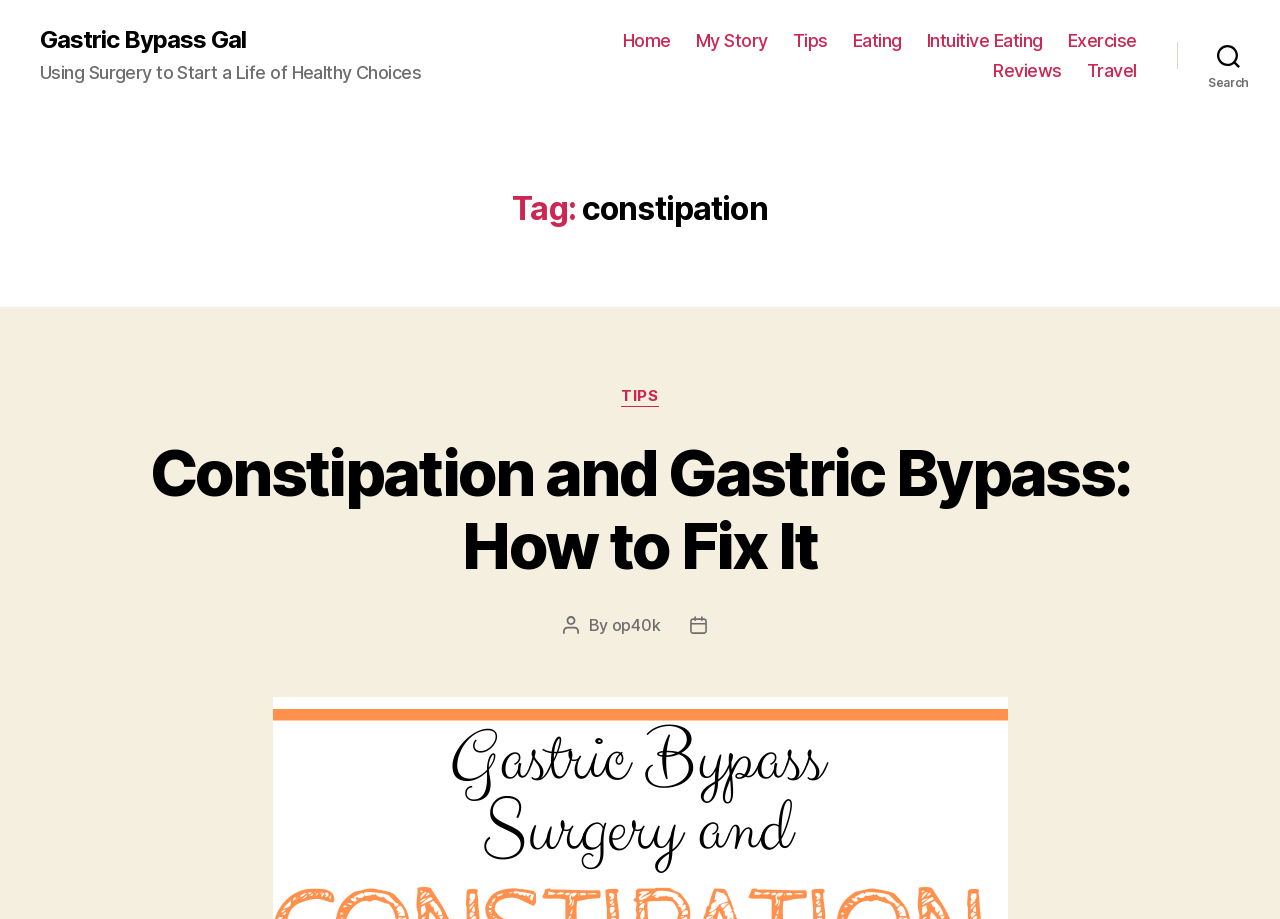Please identify the bounding box coordinates of where to click in order to follow the instruction: "go to home page".

[0.487, 0.033, 0.524, 0.056]